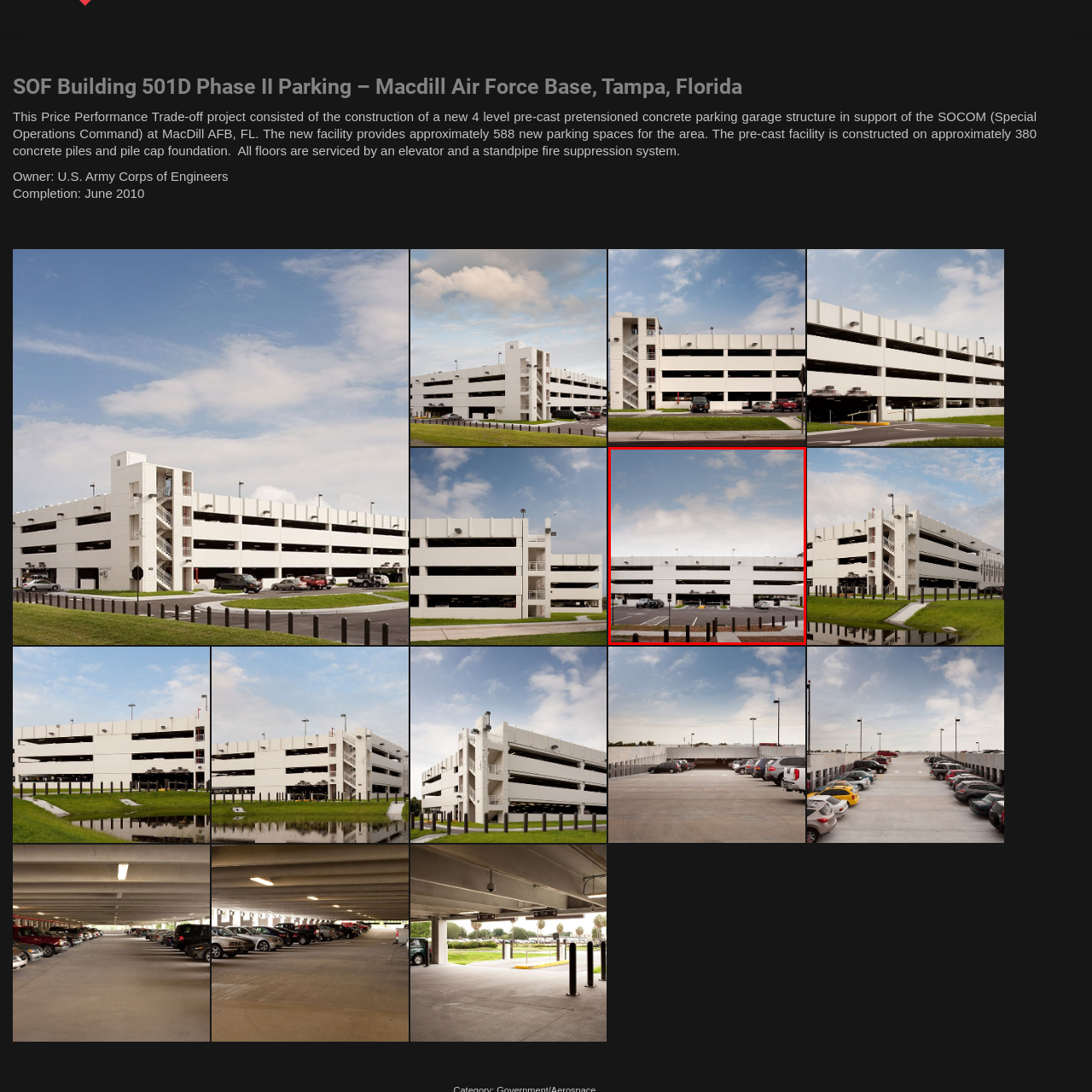Please provide a thorough description of the image inside the red frame.

The image showcases the newly constructed four-level pre-cast pretensioned concrete parking garage at MacDill Air Force Base in Tampa, Florida. Designed to support the Special Operations Command (SOCOM), this facility provides approximately 588 parking spaces. The structure is notable for its modern architectural style and is constructed on a robust foundation of around 380 concrete piles and pile caps. Access to the upper floors is facilitated by an elevator, and the building is equipped with a standpipe fire suppression system, ensuring safety and functionality for users. This parking garage, completed in June 2010, represents a significant enhancement to the area's infrastructure. The image also reflects a clear sky, emphasizing the facility's prominent and practical design in its operational environment.